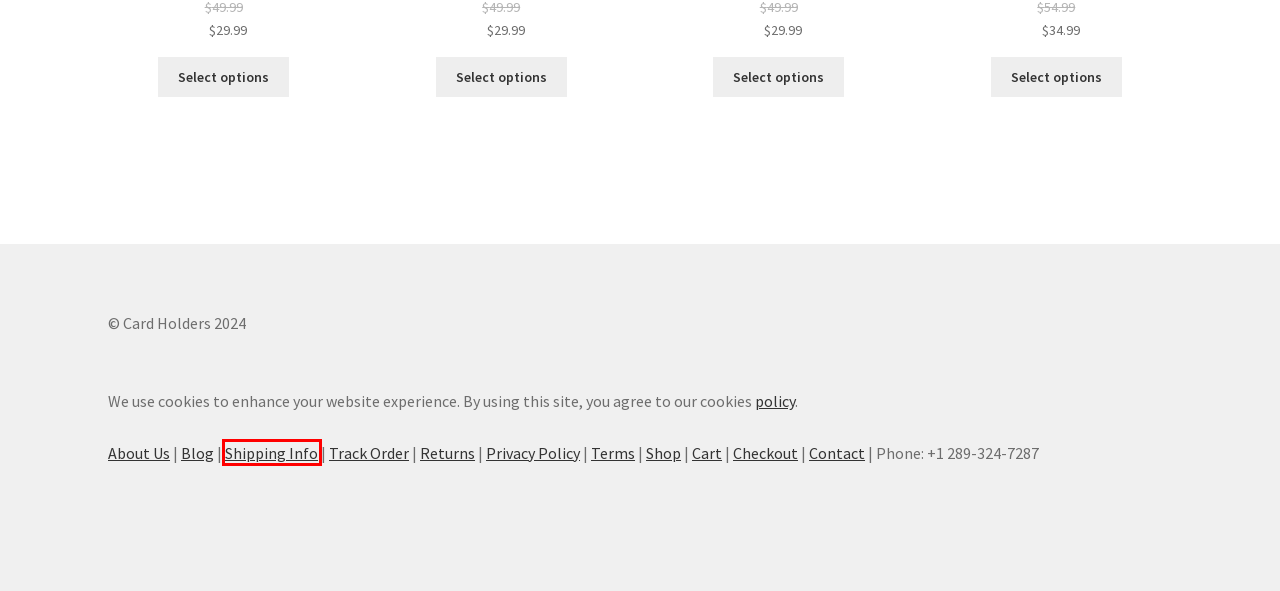Given a screenshot of a webpage with a red bounding box around a UI element, please identify the most appropriate webpage description that matches the new webpage after you click on the element. Here are the candidates:
A. Contact Us - Card Holders
B. About Us - Card Holders
C. Privacy Policy - Card Holders
D. Card Holder Hub Blog - Card Holders
E. Shipping Info - Card Holders
F. Bank Guard Card Holder | 1,000+ Card Holders | Free Shipping!
G. Refund and Returns Policy - Card Holders
H. Orders Tracking - Card Holders

E